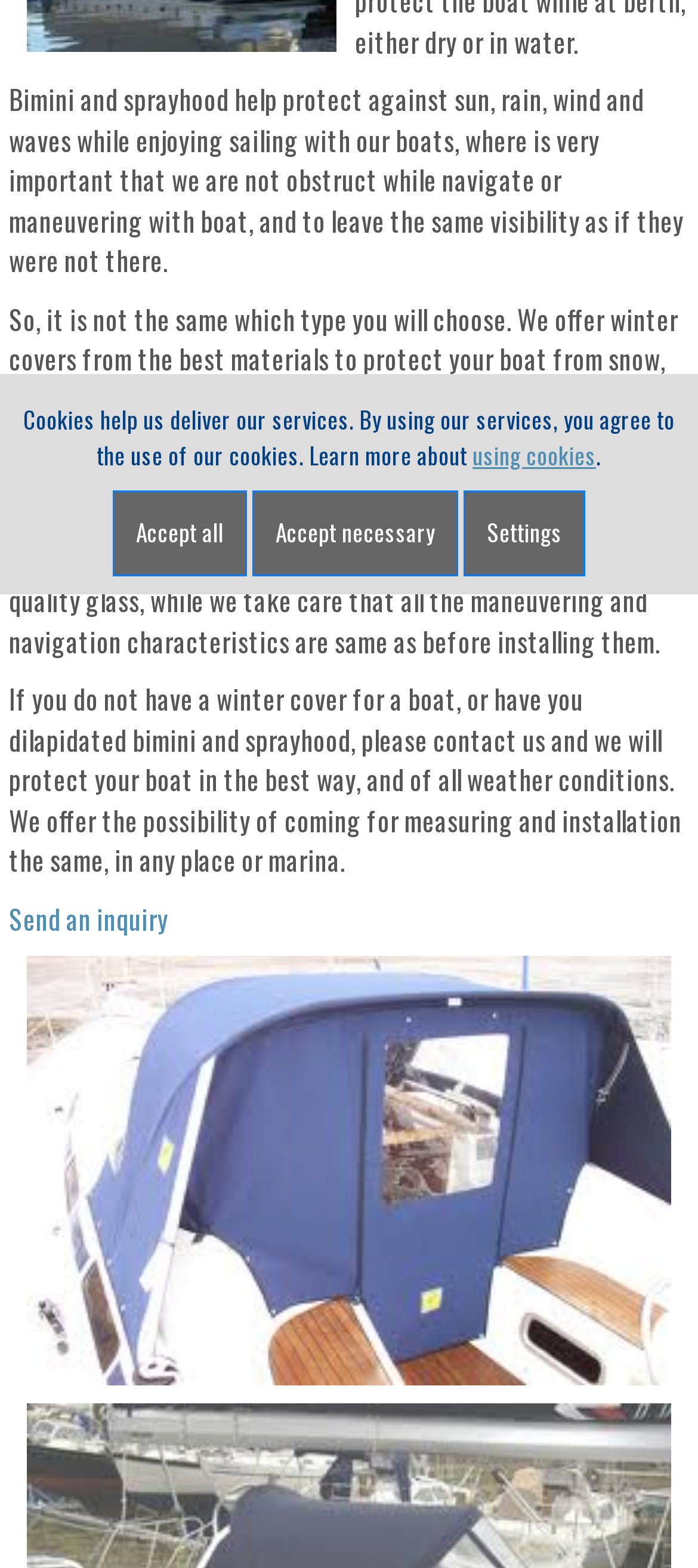Please determine the bounding box of the UI element that matches this description: Send an inquiry. The coordinates should be given as (top-left x, top-left y, bottom-right x, bottom-right y), with all values between 0 and 1.

[0.013, 0.572, 0.241, 0.598]